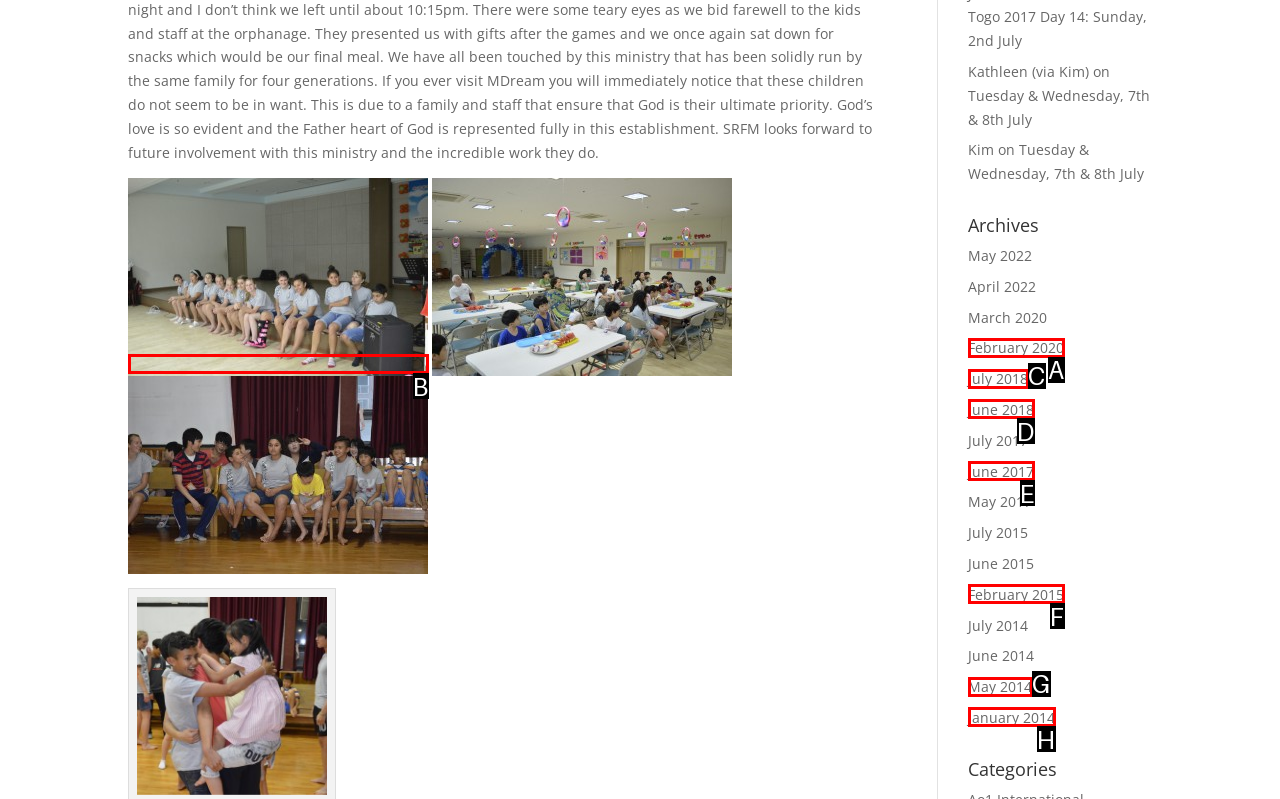Match the description: February 2015 to one of the options shown. Reply with the letter of the best match.

F